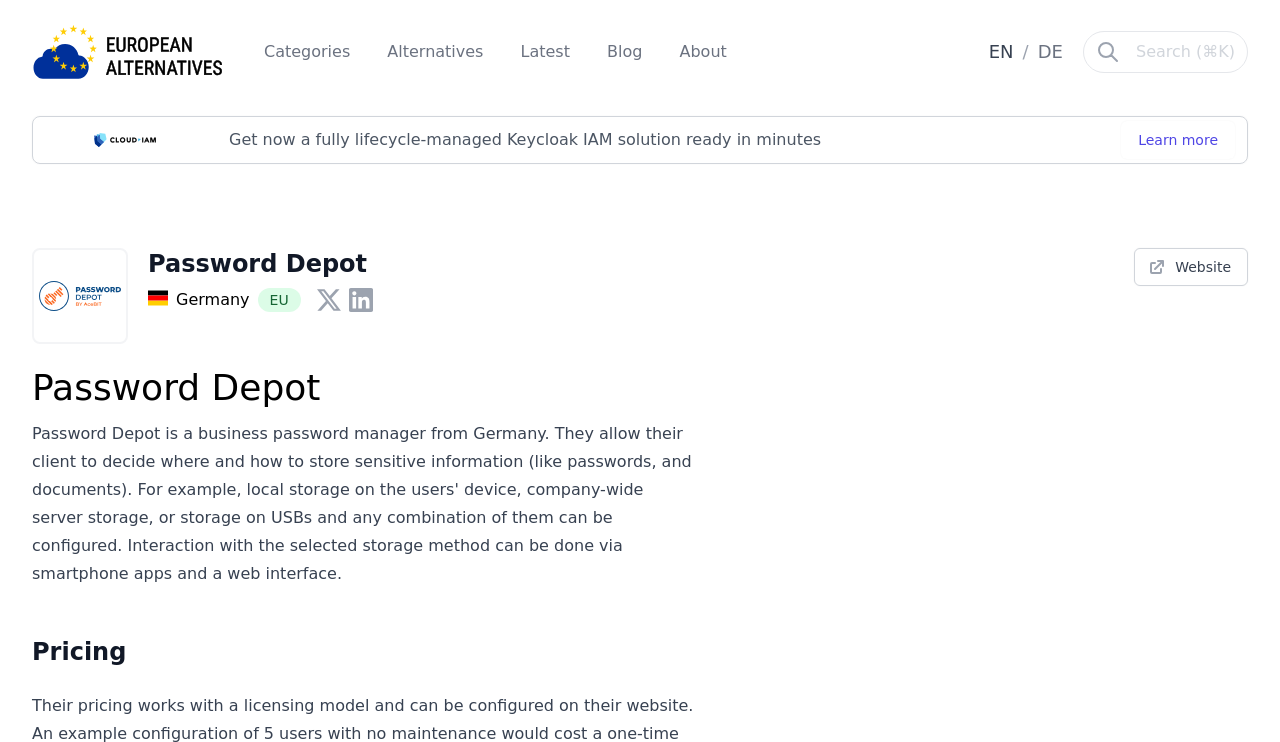Kindly determine the bounding box coordinates for the clickable area to achieve the given instruction: "View Pricing".

[0.025, 0.857, 0.542, 0.9]